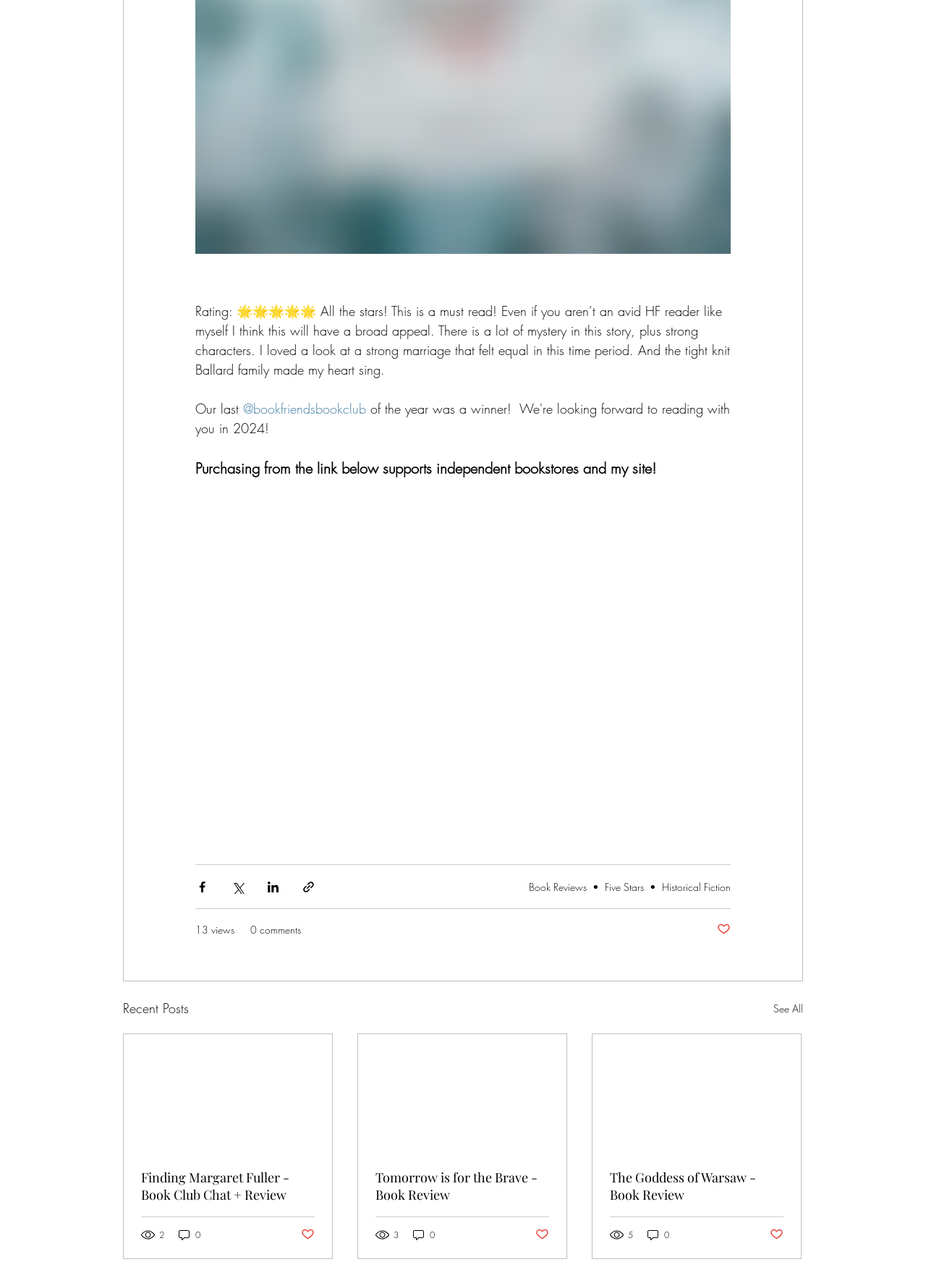Refer to the screenshot and answer the following question in detail:
What is the name of the book club?

The name of the book club is mentioned in the link element with the text '@bookfriendsbookclub'.